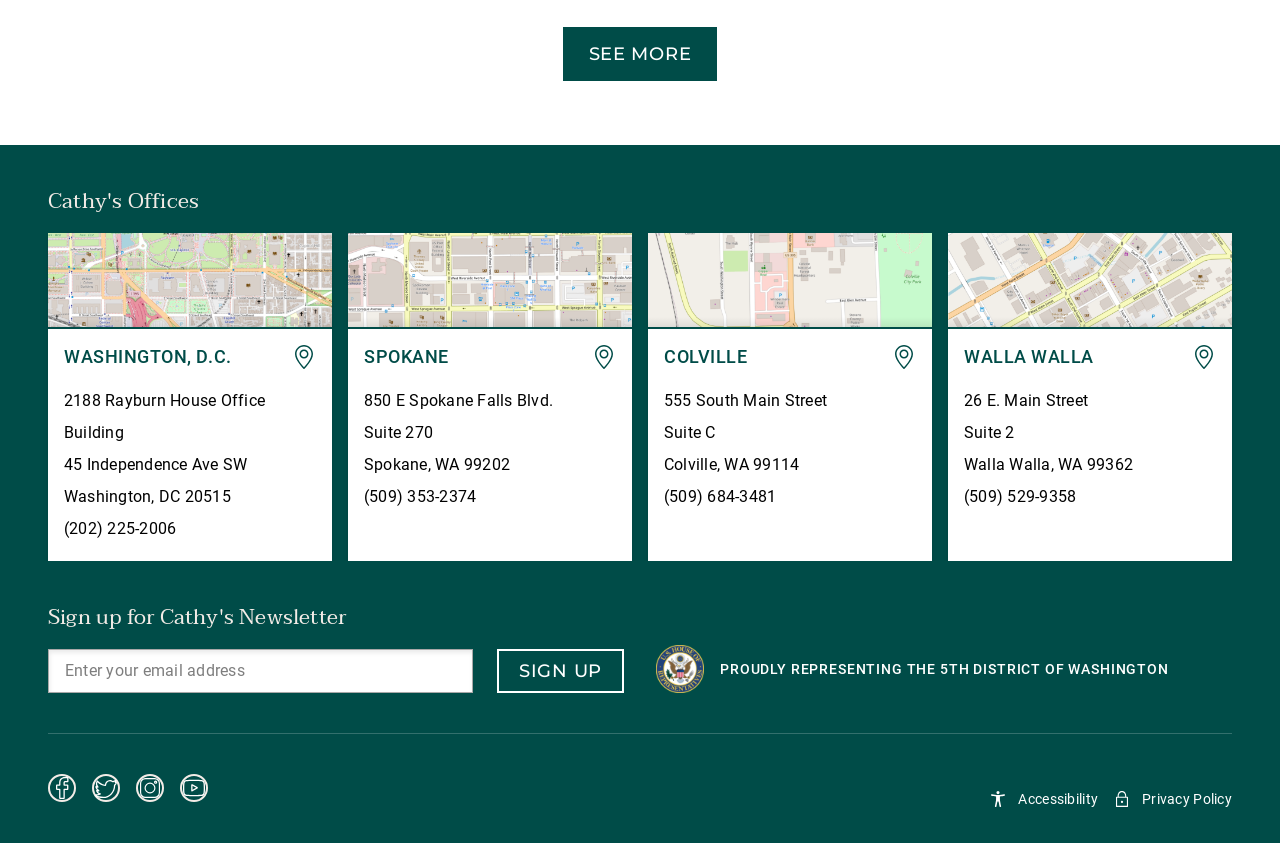Please determine the bounding box coordinates of the area that needs to be clicked to complete this task: 'View the Walla Walla office location'. The coordinates must be four float numbers between 0 and 1, formatted as [left, top, right, bottom].

[0.741, 0.276, 1.0, 0.665]